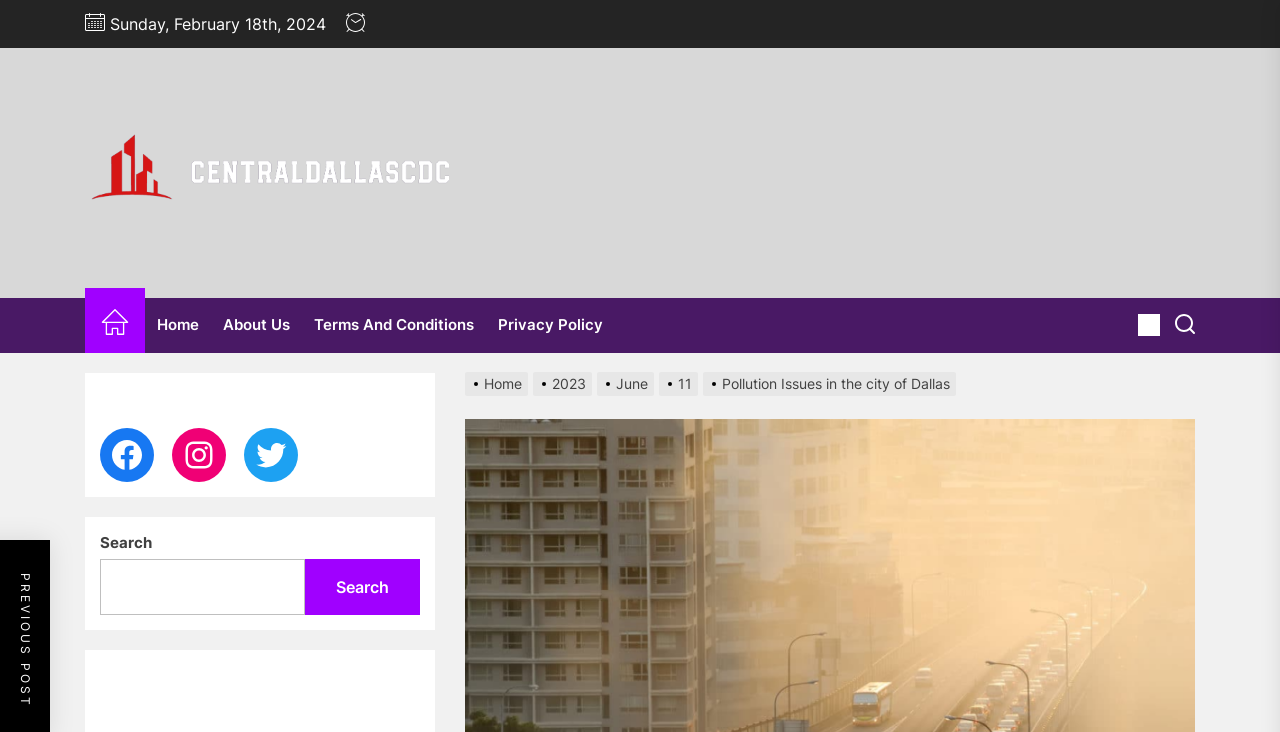Determine the coordinates of the bounding box for the clickable area needed to execute this instruction: "Click on 'The Best Sleeper Sofa Mattresses'".

None